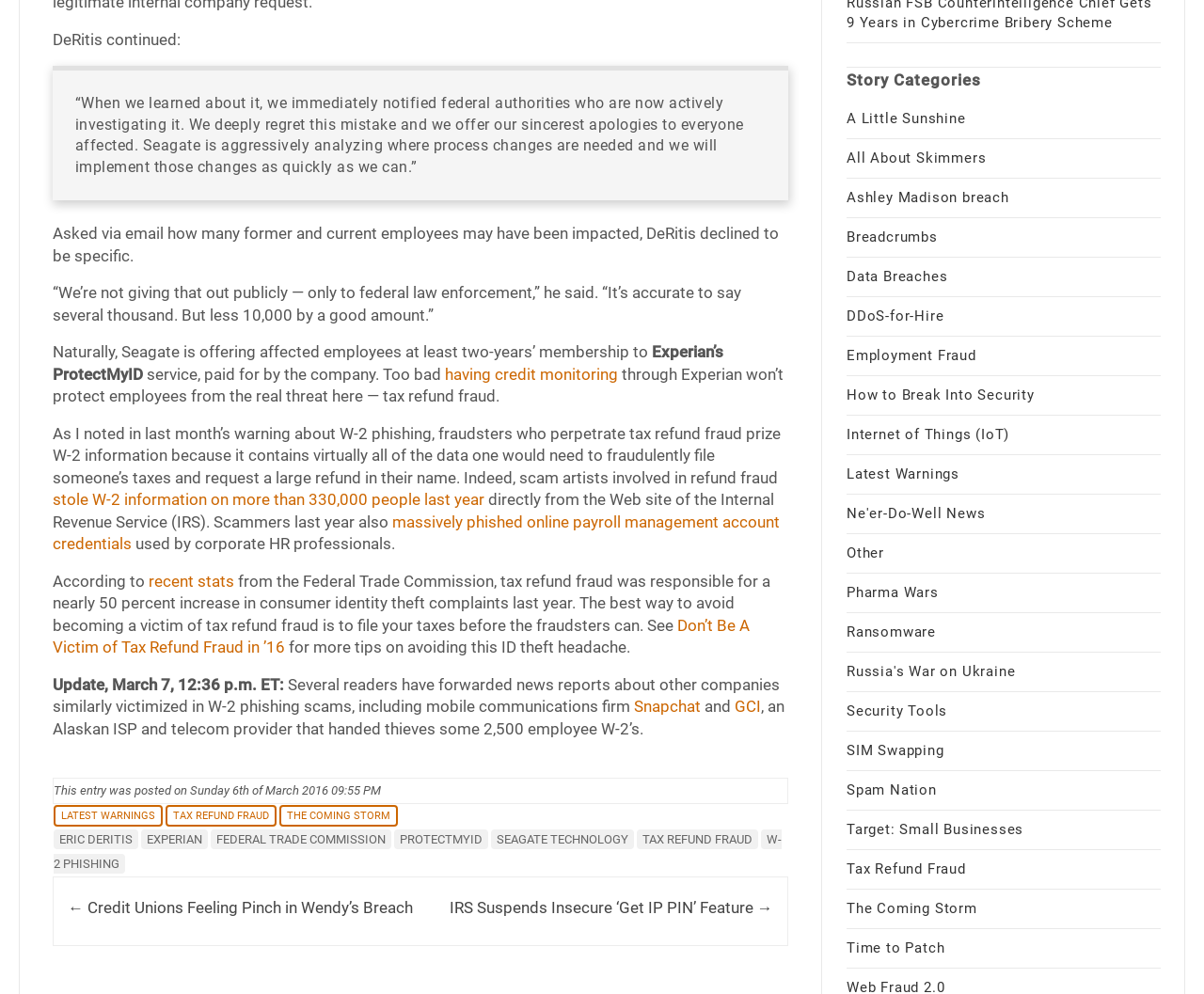Who is quoted in the article?
Carefully analyze the image and provide a thorough answer to the question.

The article quotes DeRitis, who is mentioned in the sentence 'DeRitis continued:' at the beginning of the article.